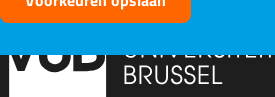Create a detailed narrative of what is happening in the image.

The image prominently features the logo of the Vrije Universiteit Brussel (VUB), set against a two-tone background—blue and black. The word "VUB" is clearly emphasized in bold letters, representing the university's branding, while "UNIVERSITEIT BRUSSEL" is displayed in a lighter font beneath it. Above the logo, there is a bright orange button with the text "Voorkeuren opslaan," which translates to "Save preferences." This button suggests a context related to user preferences, likely indicating options for cookie settings or other customizable features on the university's website. The overall design reflects a modern aesthetic, consistent with the university's commitment to digital engagement and innovation.